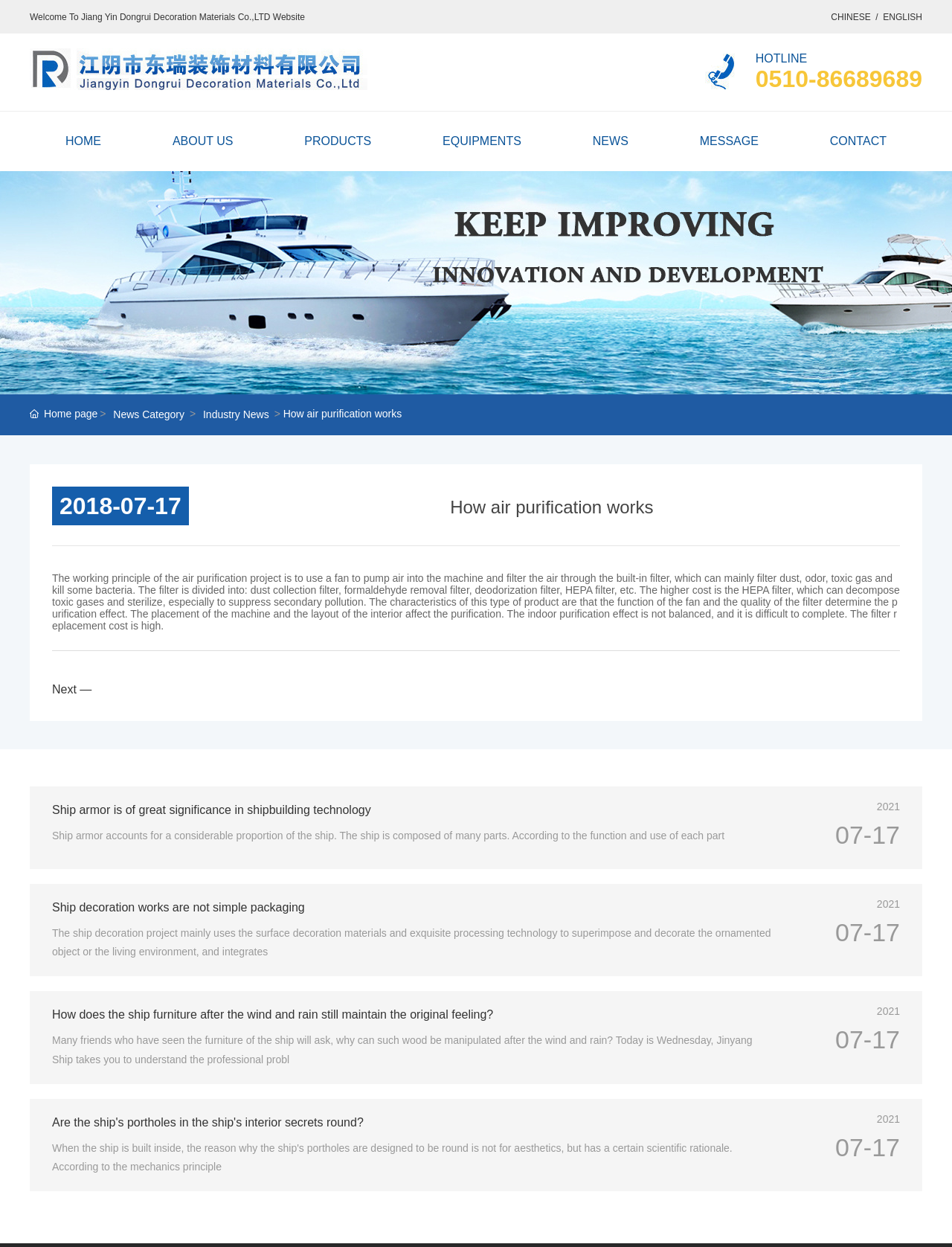Could you provide the bounding box coordinates for the portion of the screen to click to complete this instruction: "View news category"?

[0.119, 0.326, 0.194, 0.34]